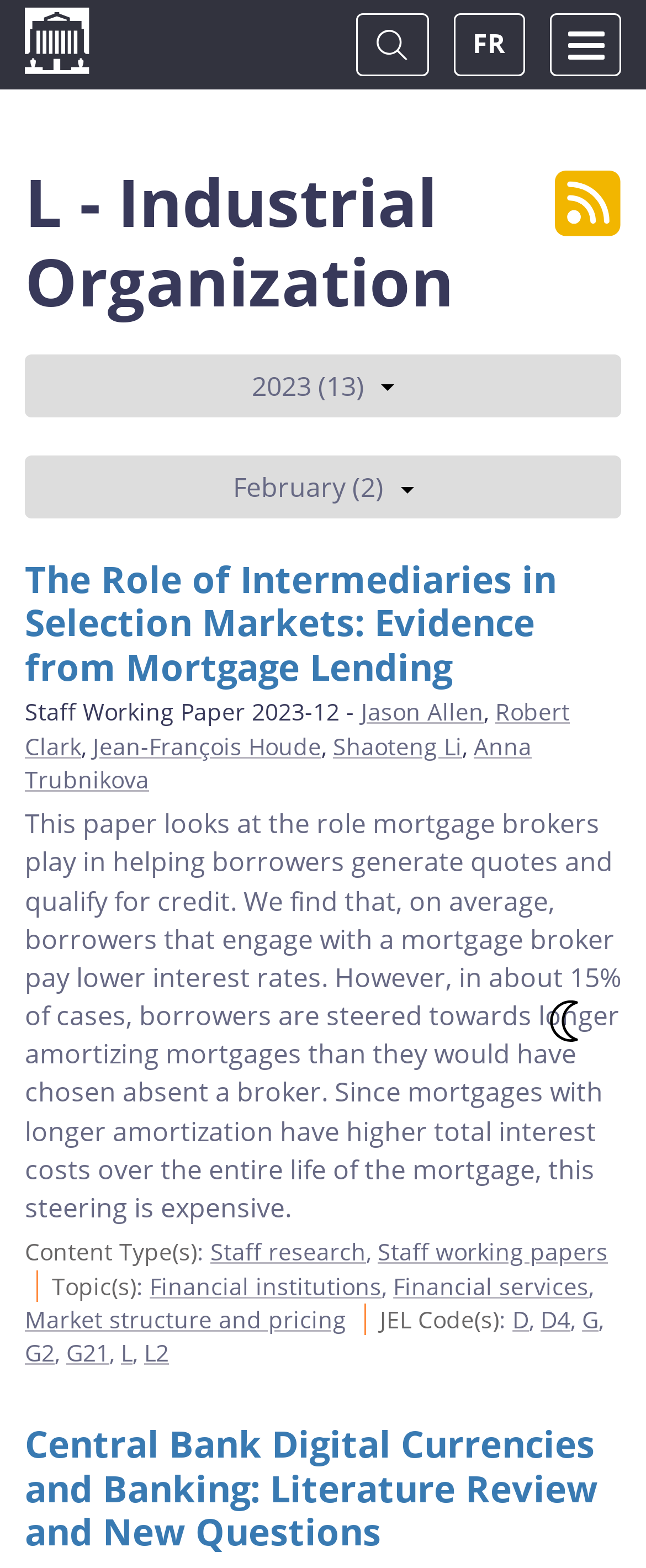Please find the bounding box coordinates of the element that you should click to achieve the following instruction: "View article 'The Role of Intermediaries in Selection Markets: Evidence from Mortgage Lending'". The coordinates should be presented as four float numbers between 0 and 1: [left, top, right, bottom].

[0.038, 0.353, 0.862, 0.44]